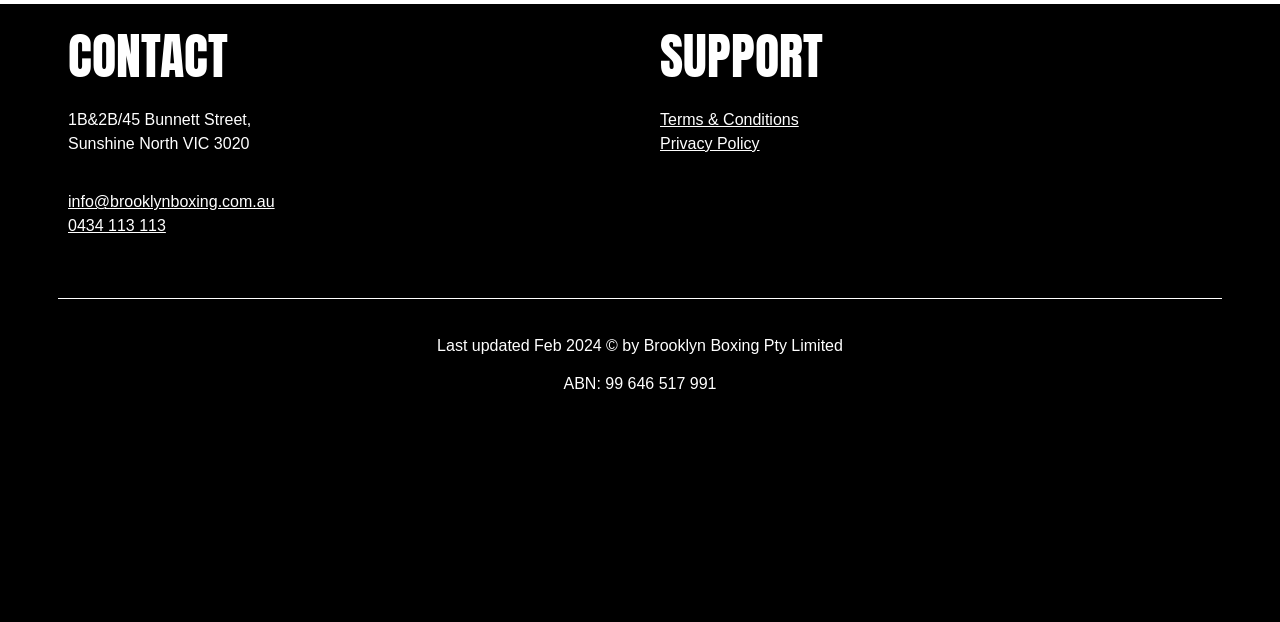Given the description: "0434 113 113", determine the bounding box coordinates of the UI element. The coordinates should be formatted as four float numbers between 0 and 1, [left, top, right, bottom].

[0.053, 0.35, 0.13, 0.377]